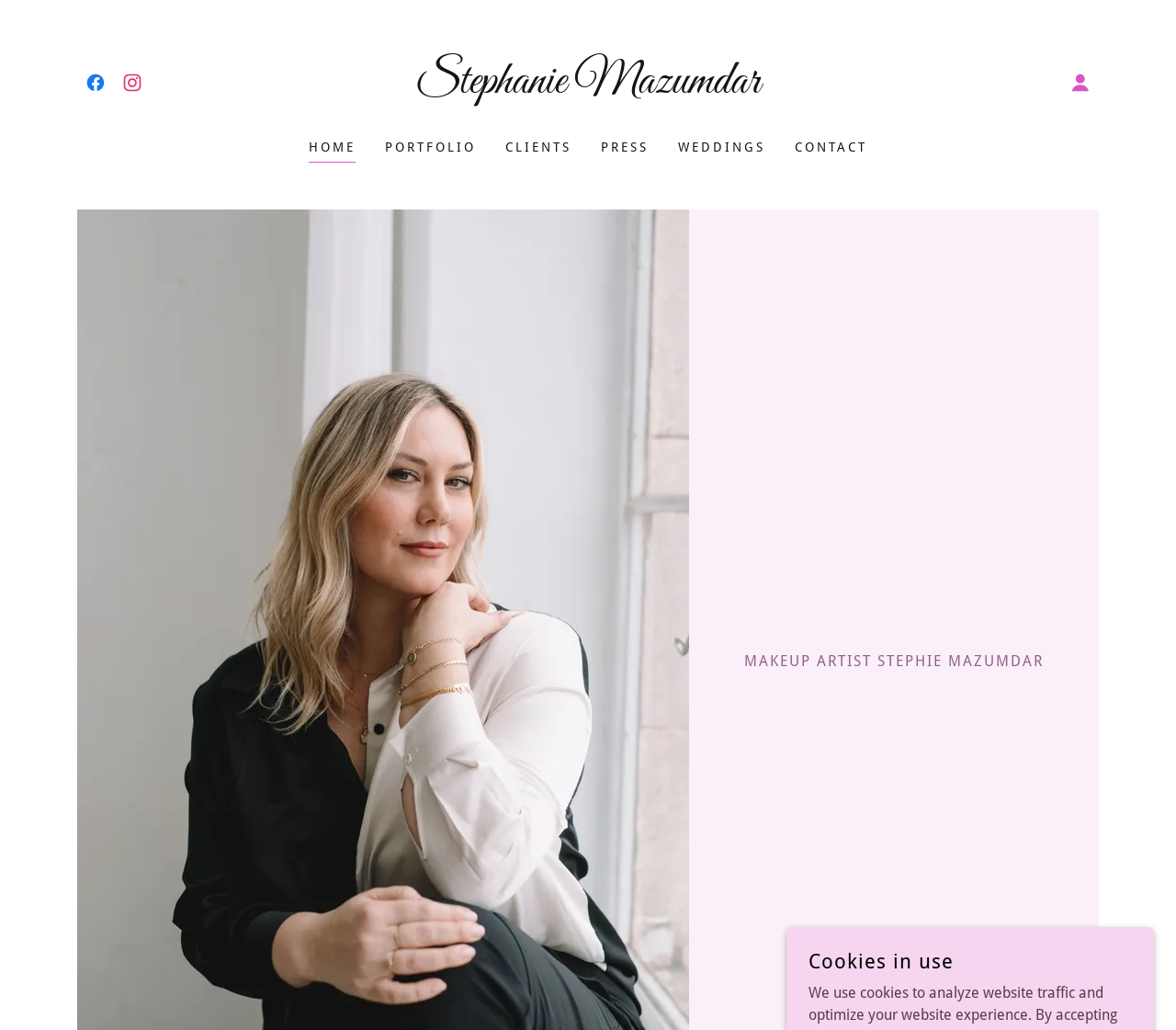How many main sections are present in the navigation bar?
Look at the image and respond to the question as thoroughly as possible.

I counted the number of link elements in the navigation bar and found six distinct sections: HOME, PORTFOLIO, CLIENTS, PRESS, WEDDINGS, and CONTACT. This suggests that there are six main sections present in the navigation bar.